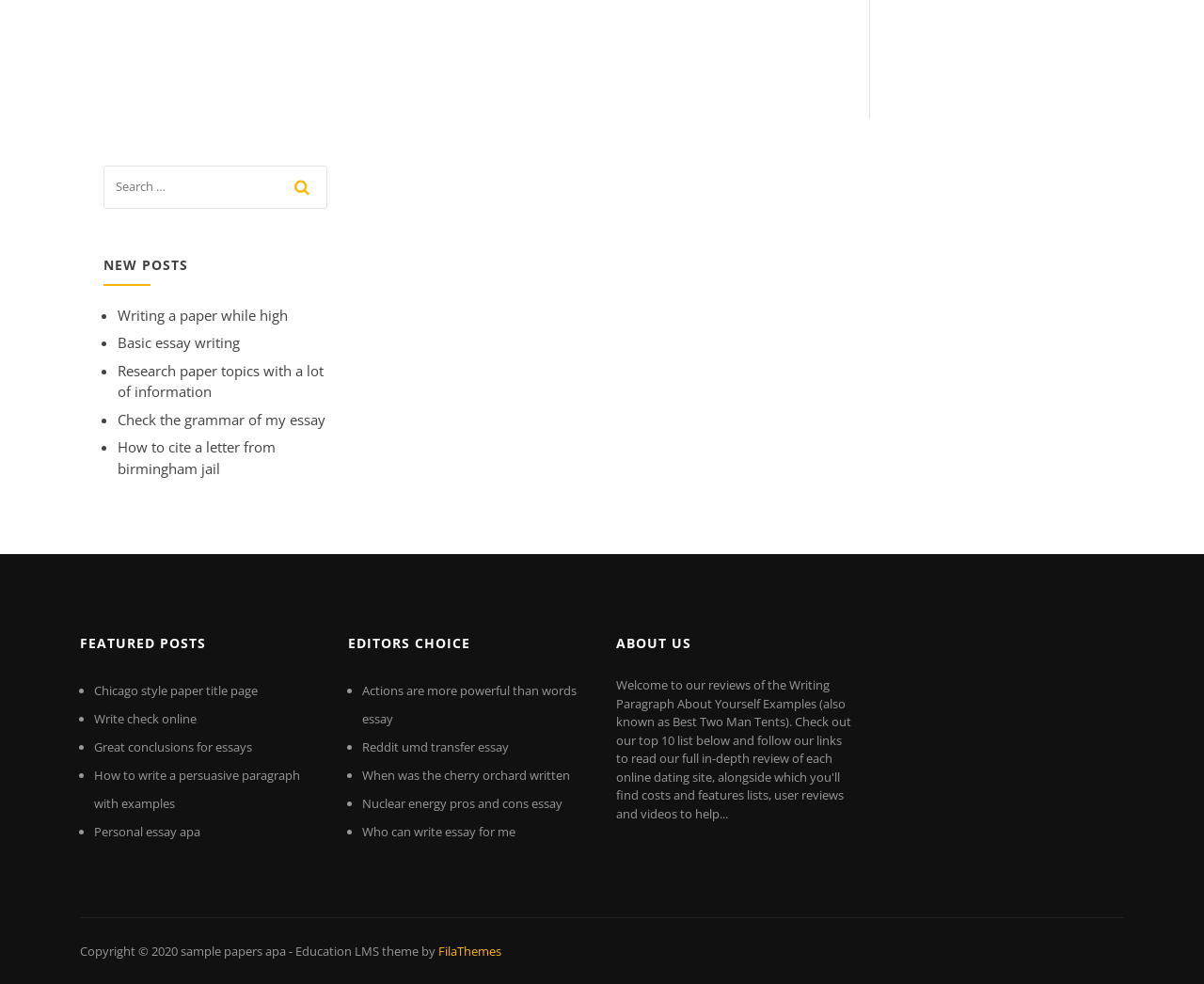Please provide a detailed answer to the question below based on the screenshot: 
What are the three categories of posts on this webpage?

The webpage is divided into three sections, each with a heading indicating the category of posts. The first section is 'NEW POSTS', the second is 'FEATURED POSTS', and the third is 'EDITOR'S CHOICE'. Each section contains a list of links to individual posts.